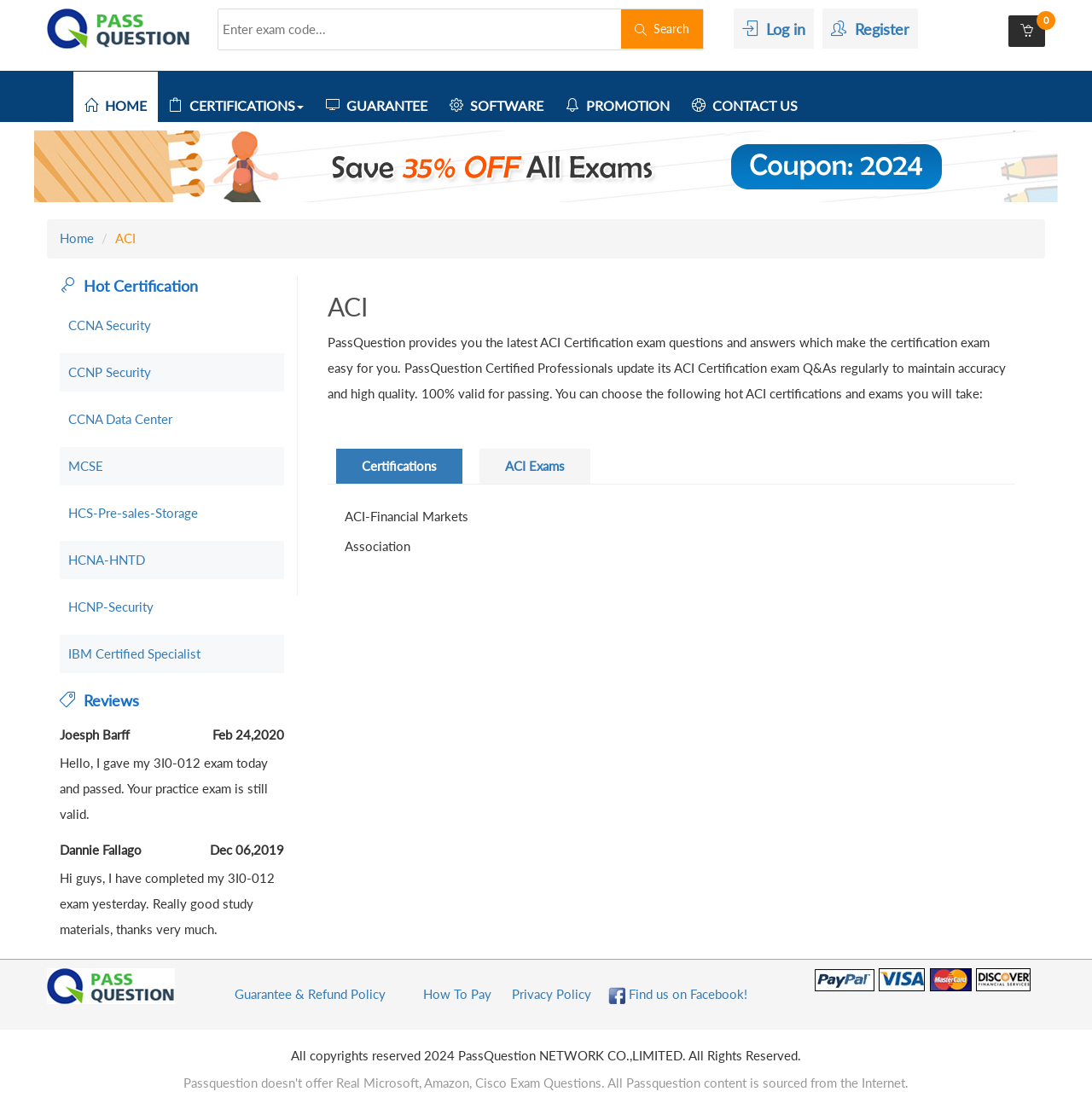Describe the entire webpage, focusing on both content and design.

The webpage is about ACI certification exam questions and answers provided by PassQuestion. At the top left corner, there is a logo of PassQuestion, accompanied by a link to the website. Next to it, there is a search bar where users can enter an exam code and click the search button. On the top right corner, there are links to log in, register, and view the number of notifications.

Below the search bar, there is a navigation menu with links to different sections of the website, including Home, Certifications, Guarantee, Software, Promotion, and Contact Us. 

The main content of the webpage is divided into two sections. The first section describes the benefits of using PassQuestion's ACI certification exam questions and answers, which are updated regularly to ensure accuracy and high quality. This section also lists several hot ACI certifications and exams that users can take.

The second section is a list of popular certifications, including CCNA Security, CCNP Security, CCNA Data Center, MCSE, and others. Each certification is a link that users can click to access more information.

Below the list of certifications, there is a section of reviews from users who have passed their exams using PassQuestion's study materials. Each review includes the user's name, date, and a brief comment about their experience.

At the bottom of the webpage, there is a footer section with links to the website's guarantee and refund policy, payment information, privacy policy, and social media presence. There is also a copyright notice stating that all rights are reserved by PassQuestion NETWORK CO., LIMITED.